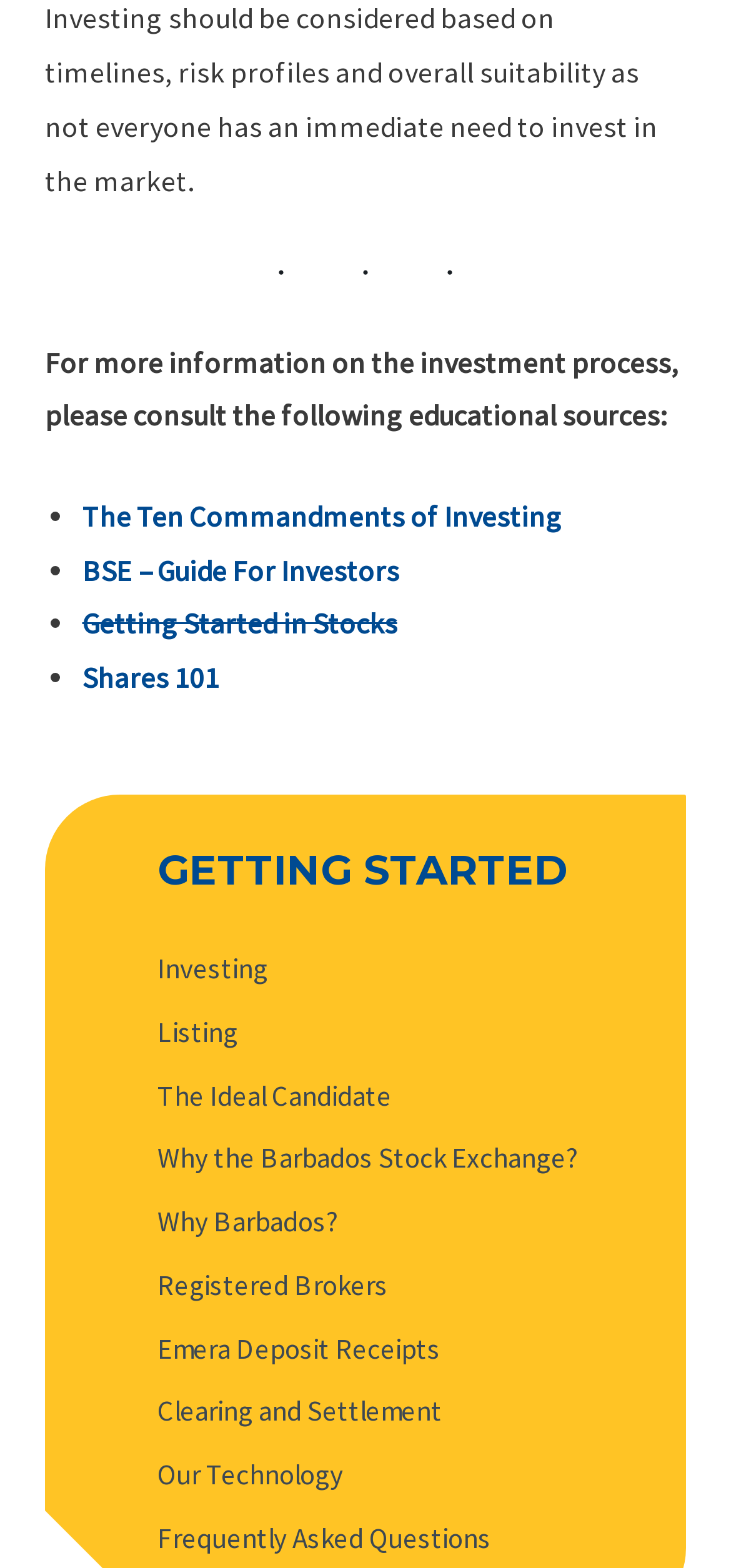What is the purpose of the webpage?
Give a single word or phrase as your answer by examining the image.

Investment education